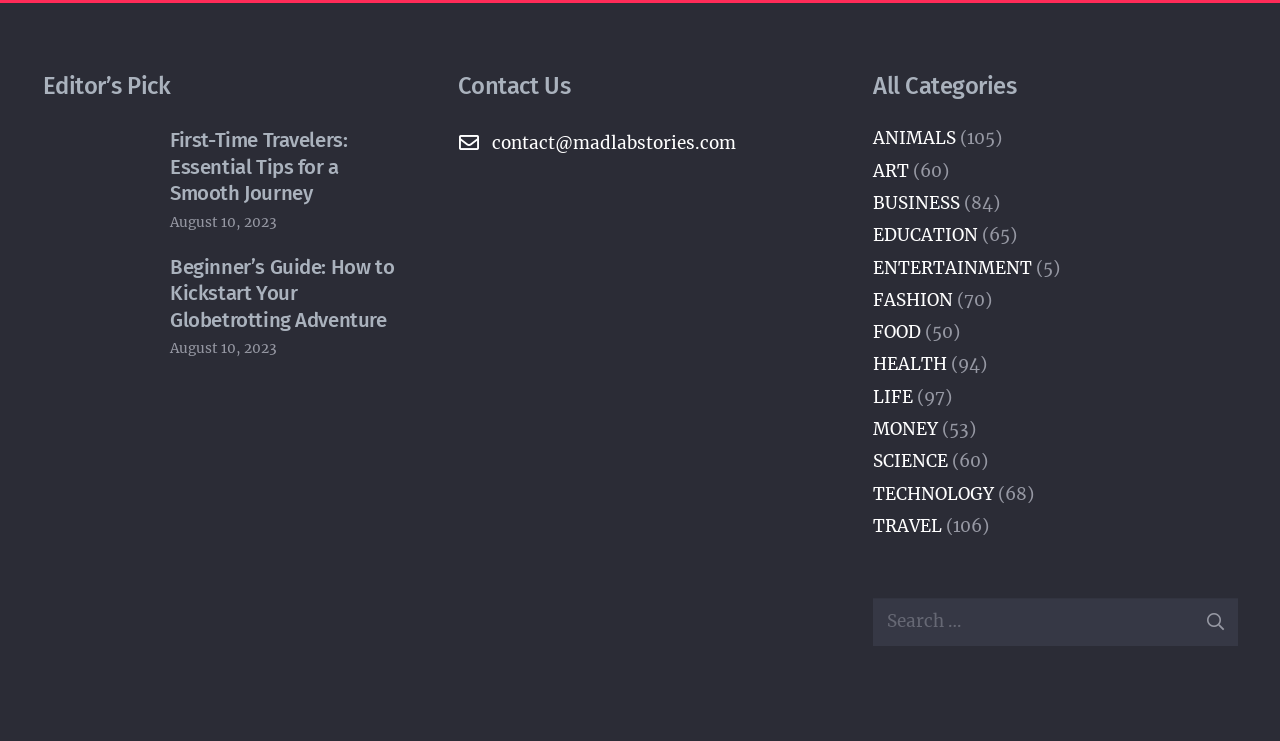What is the purpose of the search box?
We need a detailed and meticulous answer to the question.

I looked at the search box section on the webpage and found that it has a label 'Search for:' and a button 'Search'. This suggests that the purpose of the search box is to search for articles on the webpage.